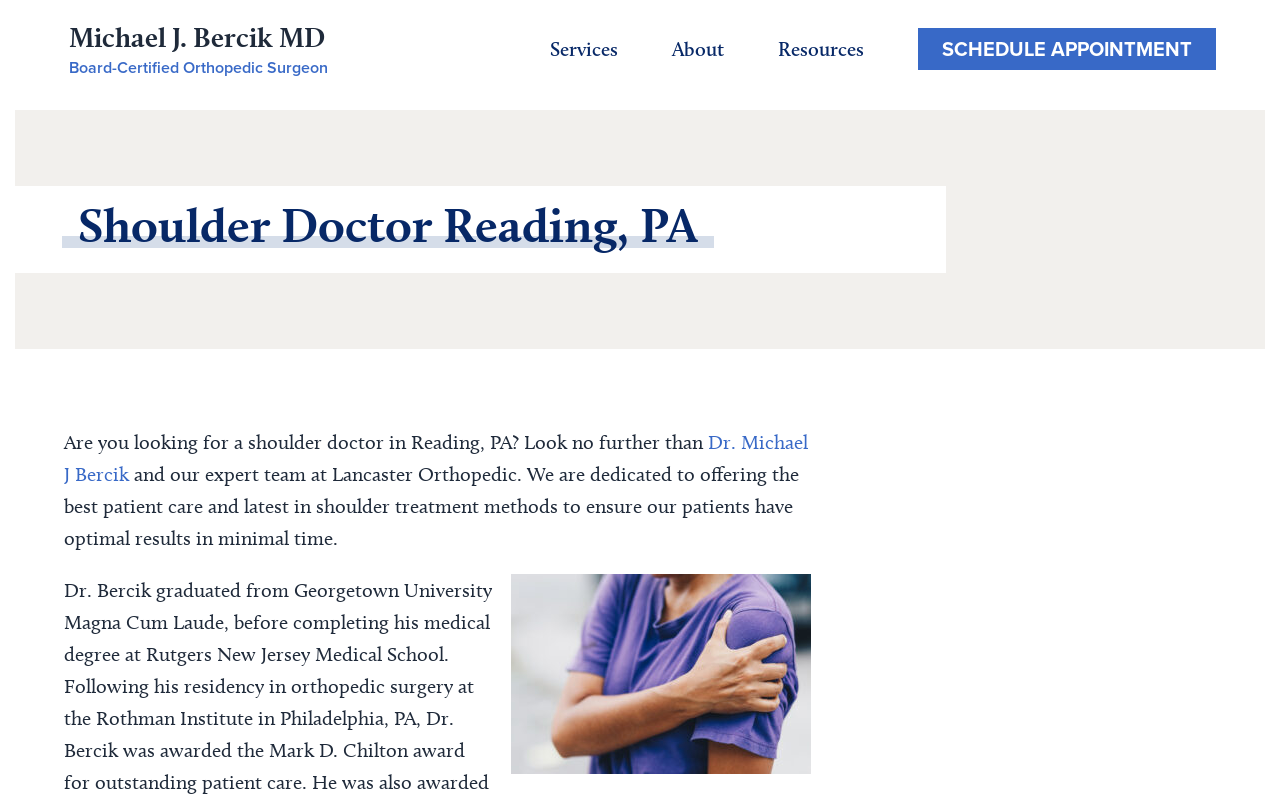Provide the bounding box coordinates of the HTML element described as: "Resources". The bounding box coordinates should be four float numbers between 0 and 1, i.e., [left, top, right, bottom].

[0.608, 0.049, 0.675, 0.115]